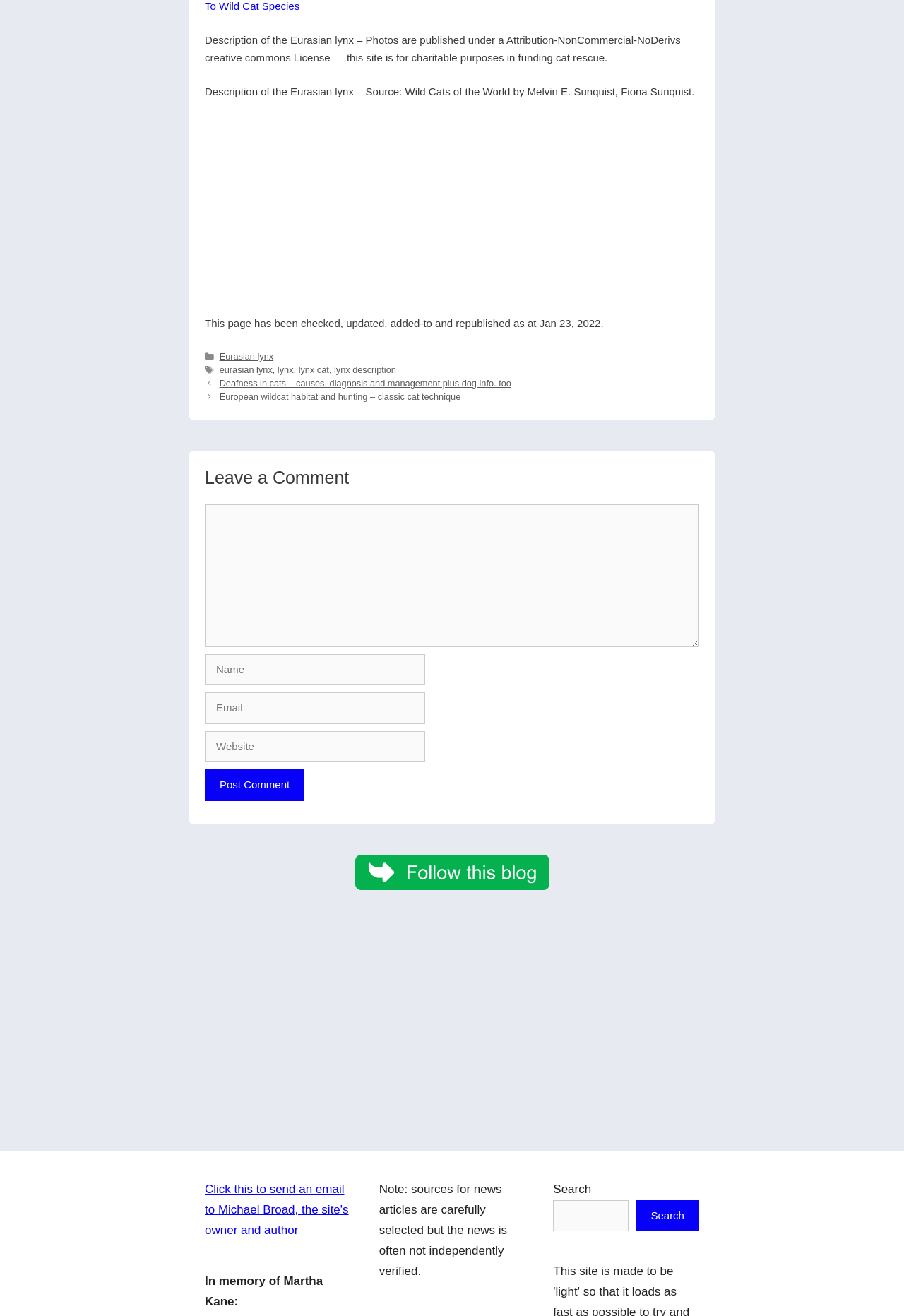Find the bounding box coordinates for the HTML element specified by: "Search".

[0.703, 0.586, 0.773, 0.61]